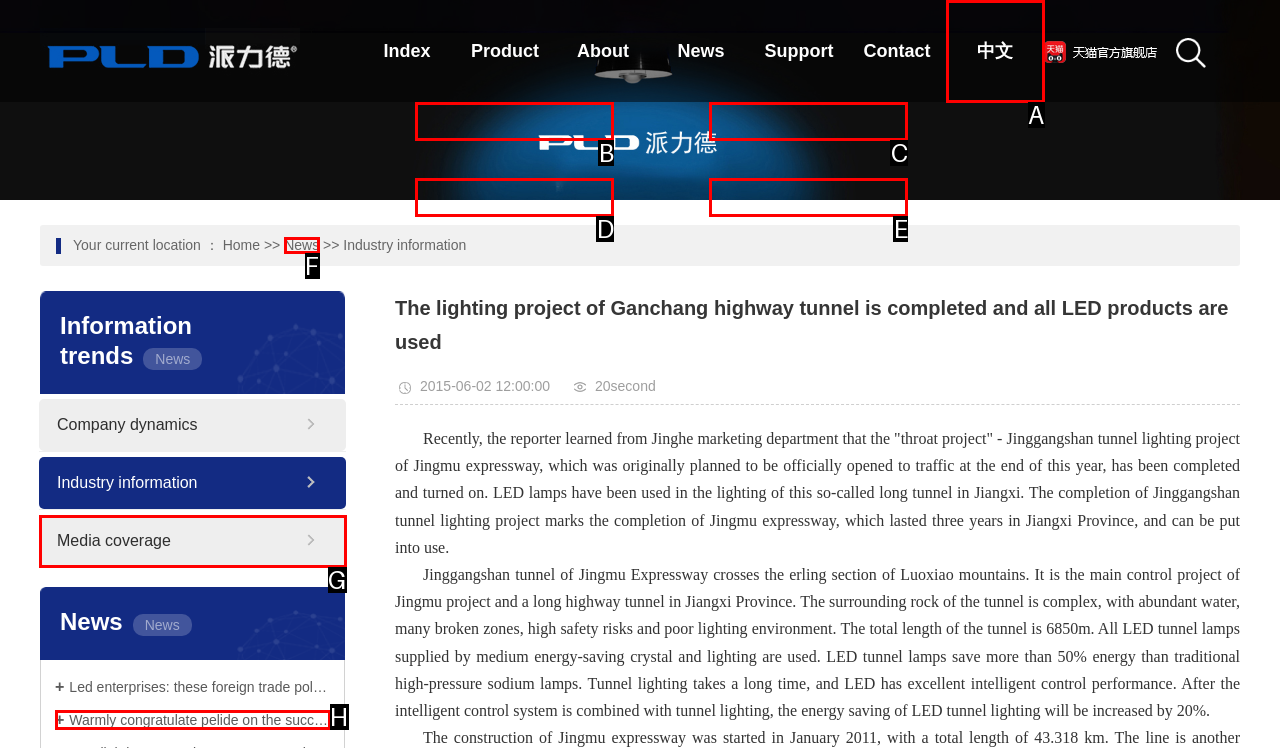Identify the letter corresponding to the UI element that matches this description: Non Rechargeable Series
Answer using only the letter from the provided options.

B